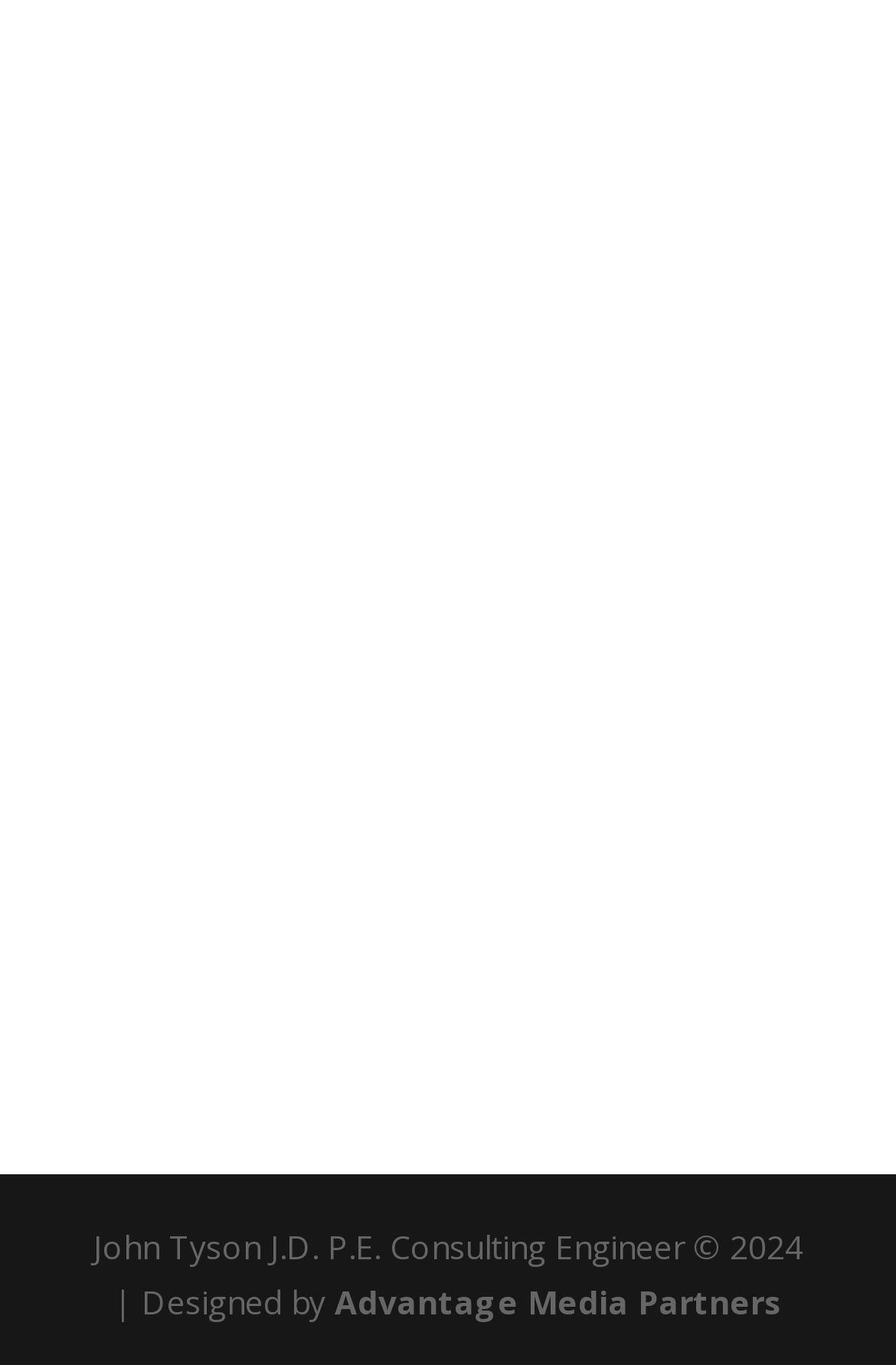Given the element description, predict the bounding box coordinates in the format (top-left x, top-left y, bottom-right x, bottom-right y). Make sure all values are between 0 and 1. Here is the element description: Advantage Media Partners

[0.373, 0.938, 0.873, 0.969]